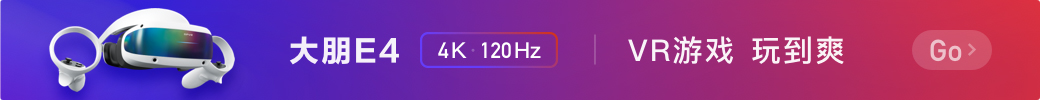Offer an in-depth description of the image.

The image features a sleek virtual reality headset, labeled as "大朋E4" (Dapeng E4), showcasing its cutting-edge specifications with a display resolution of 4K and a refresh rate of 120Hz. This emphasis on high performance positions the headset as an ideal choice for immersive VR gaming experiences. Adjacent to the headset, the phrase "VR游戏 玩到爽" translates to "Enjoy VR games to the fullest," inviting users to explore the possibilities of virtual reality. A prominent "Go" button encourages viewers to take action, suggesting further engagement with the product. The vibrant gradient background, transitioning from purple to red, enhances the modern aesthetic, resonating with tech enthusiasts eager for advanced gaming technology.